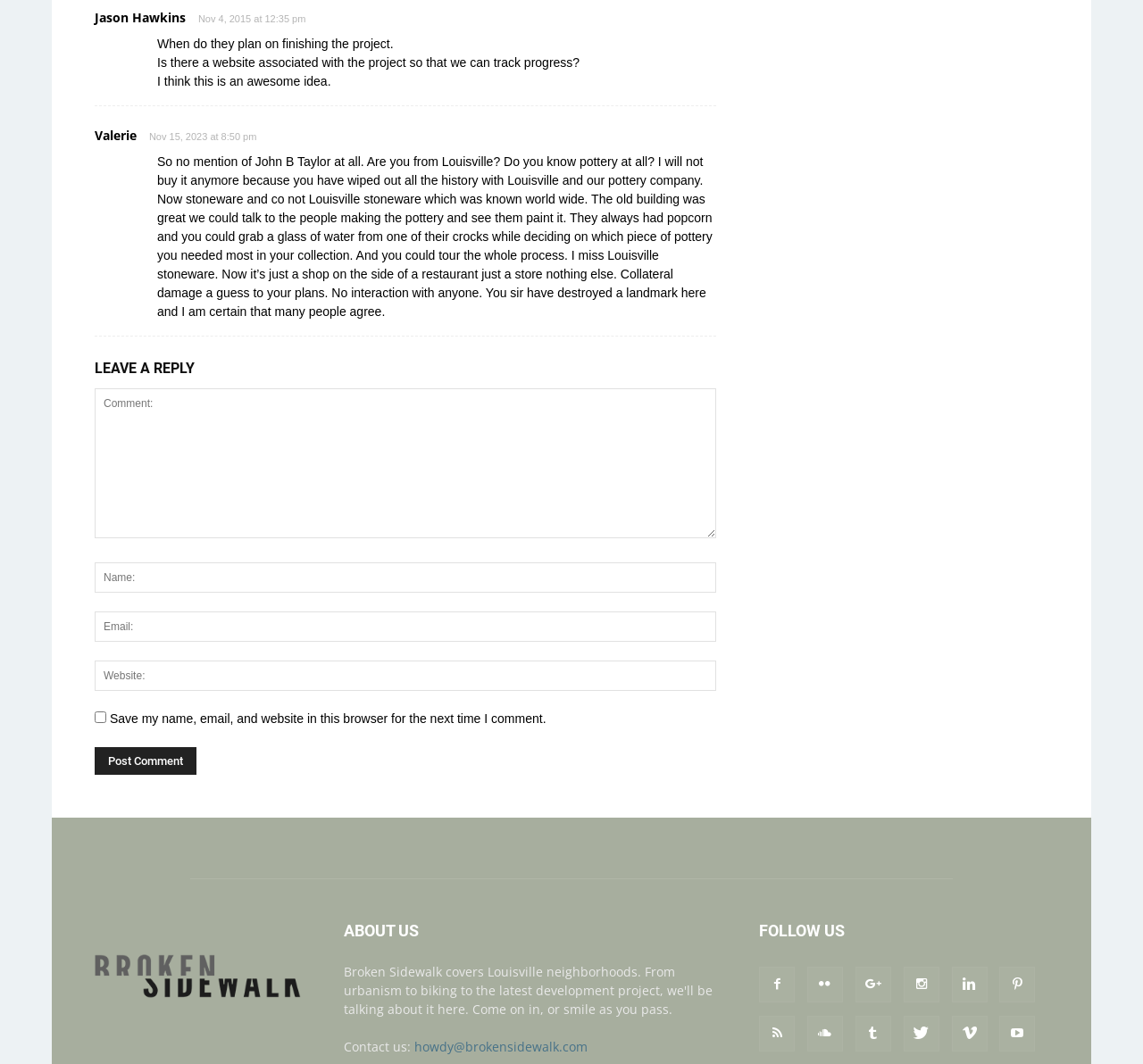What is the name of the author of the first comment?
Based on the screenshot, respond with a single word or phrase.

Jason Hawkins